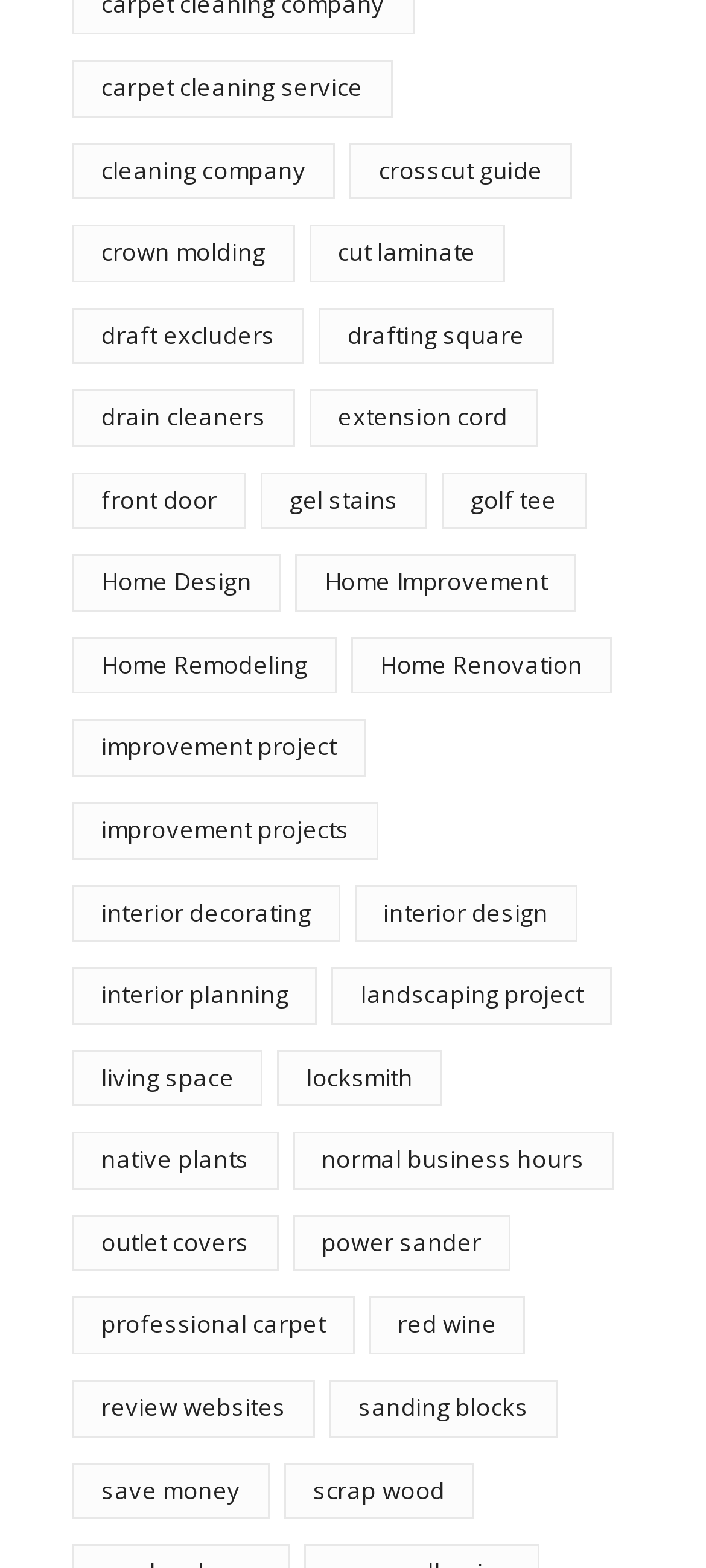Provide a short answer to the following question with just one word or phrase: What is the second item in the list?

cleaning company